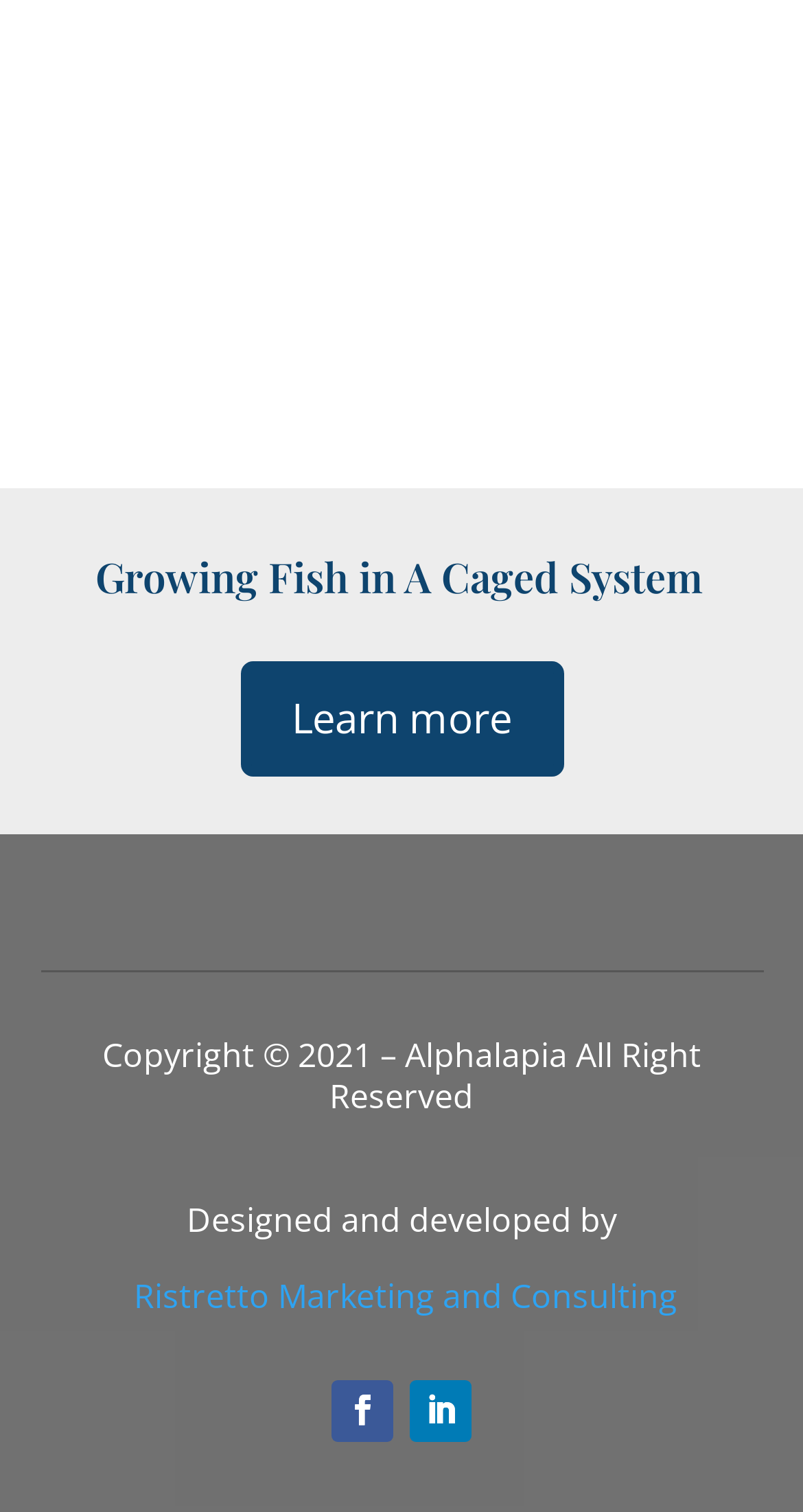Return the bounding box coordinates of the UI element that corresponds to this description: "Learn more". The coordinates must be given as four float numbers in the range of 0 and 1, [left, top, right, bottom].

[0.299, 0.438, 0.701, 0.514]